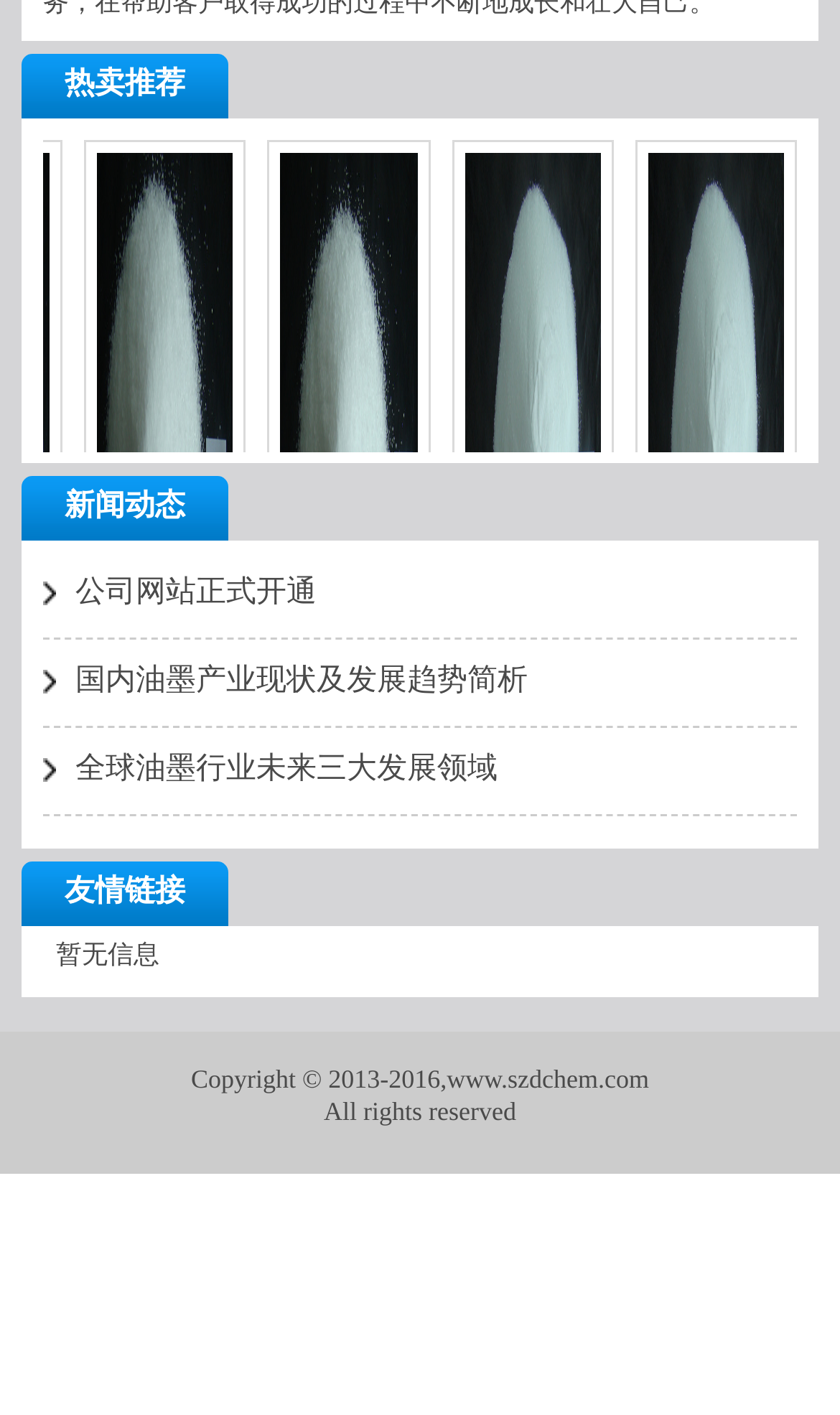Answer the question below with a single word or a brief phrase: 
What is the title of the first news article?

公司网站正式开通